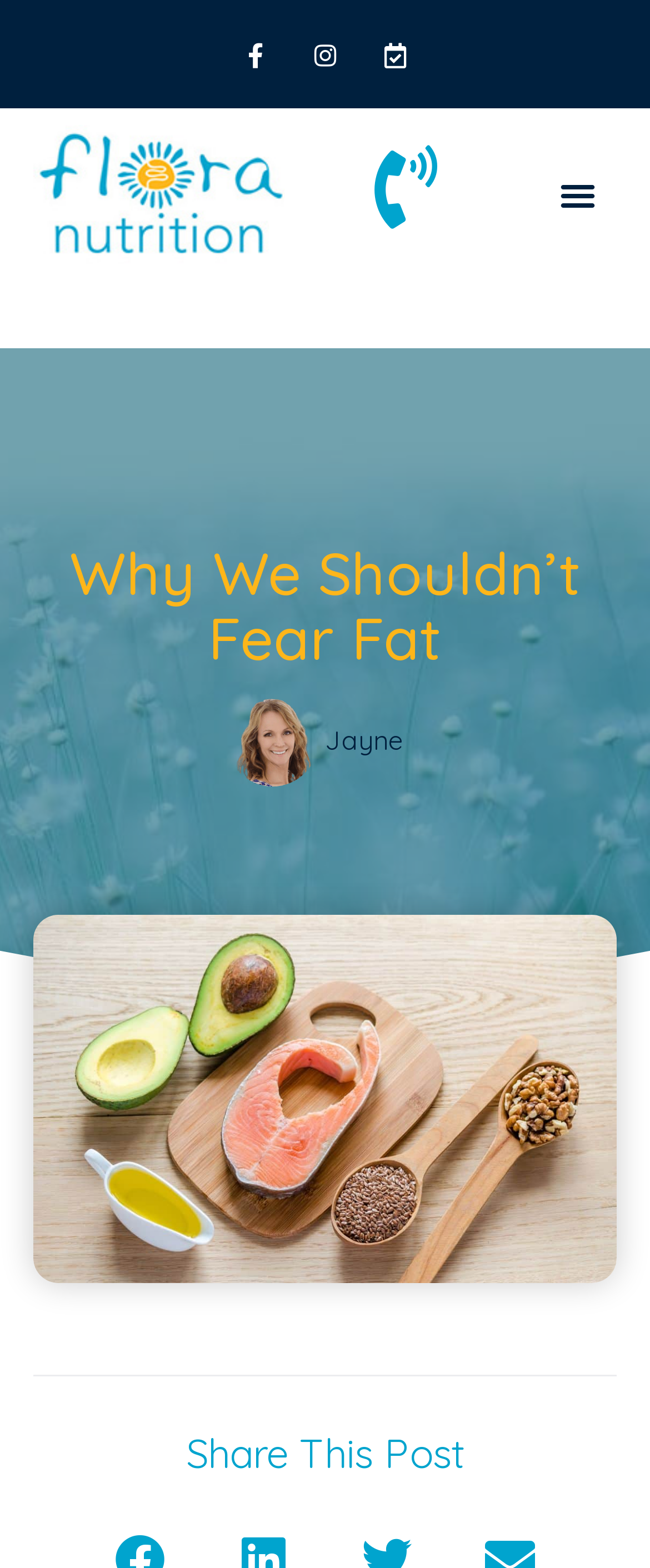Produce an extensive caption that describes everything on the webpage.

The webpage is about the importance of fat in our diets, with a focus on its nourishing components. At the top left of the page, there are three social media links: Facebook, Instagram, and a calendar icon. Below these links, there are two more links, one on the left and one on the right. 

On the top right, there is a menu toggle button. Below the social media links and the menu toggle button, the main content of the page begins. The title of the page, "Why We Shouldn’t Fear Fat", is prominently displayed in a large heading. 

To the right of the title, there is an image of a person, Jayne, with her name written in a heading next to the image. The image and the name are positioned roughly in the middle of the page. 

At the bottom of the page, there is a heading that says "Share This Post".